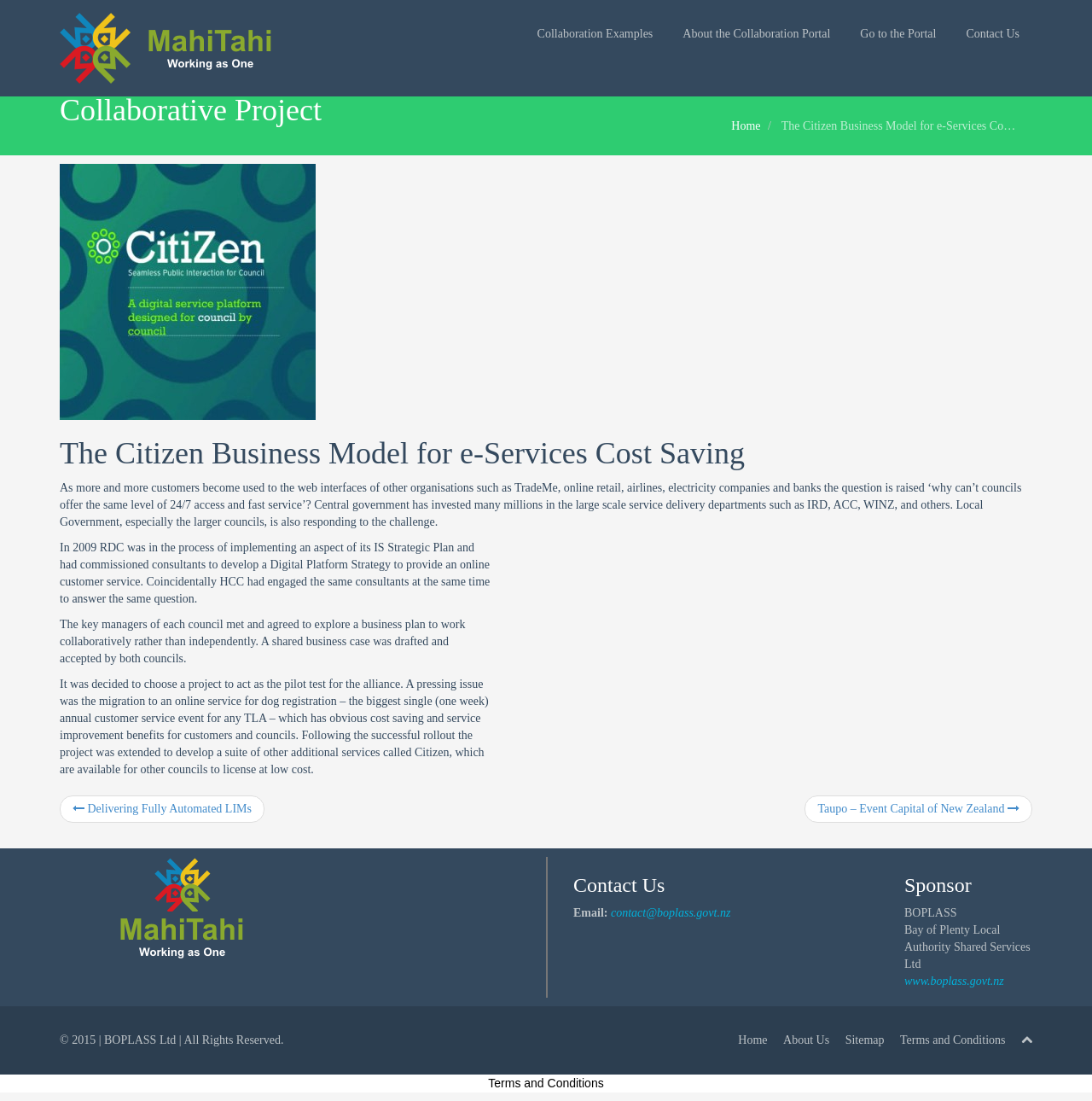Given the element description, predict the bounding box coordinates in the format (top-left x, top-left y, bottom-right x, bottom-right y), using floating point numbers between 0 and 1: Contact Us

[0.873, 0.016, 0.945, 0.047]